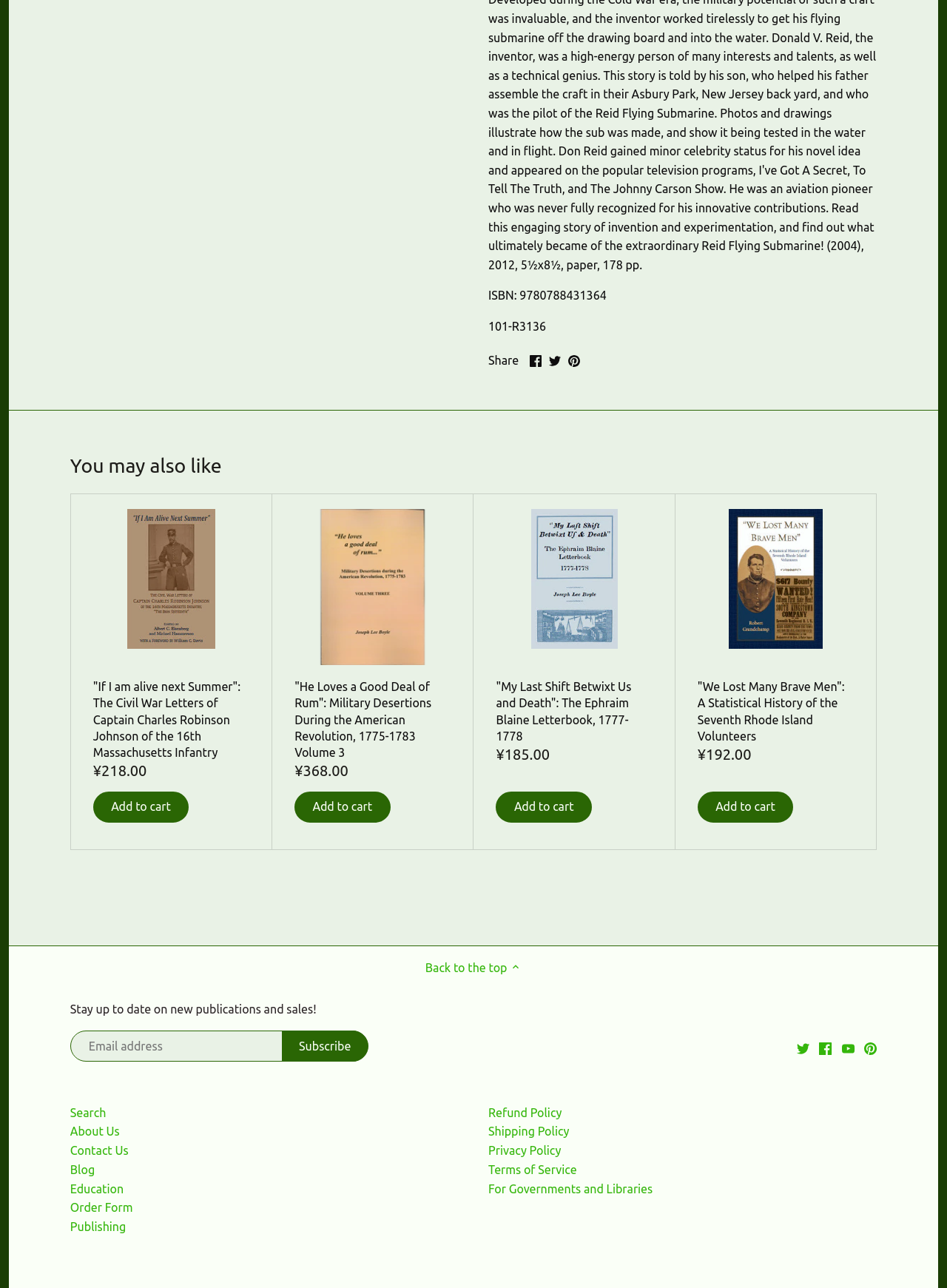Provide the bounding box coordinates of the HTML element this sentence describes: "For Governments and Libraries". The bounding box coordinates consist of four float numbers between 0 and 1, i.e., [left, top, right, bottom].

[0.516, 0.918, 0.689, 0.929]